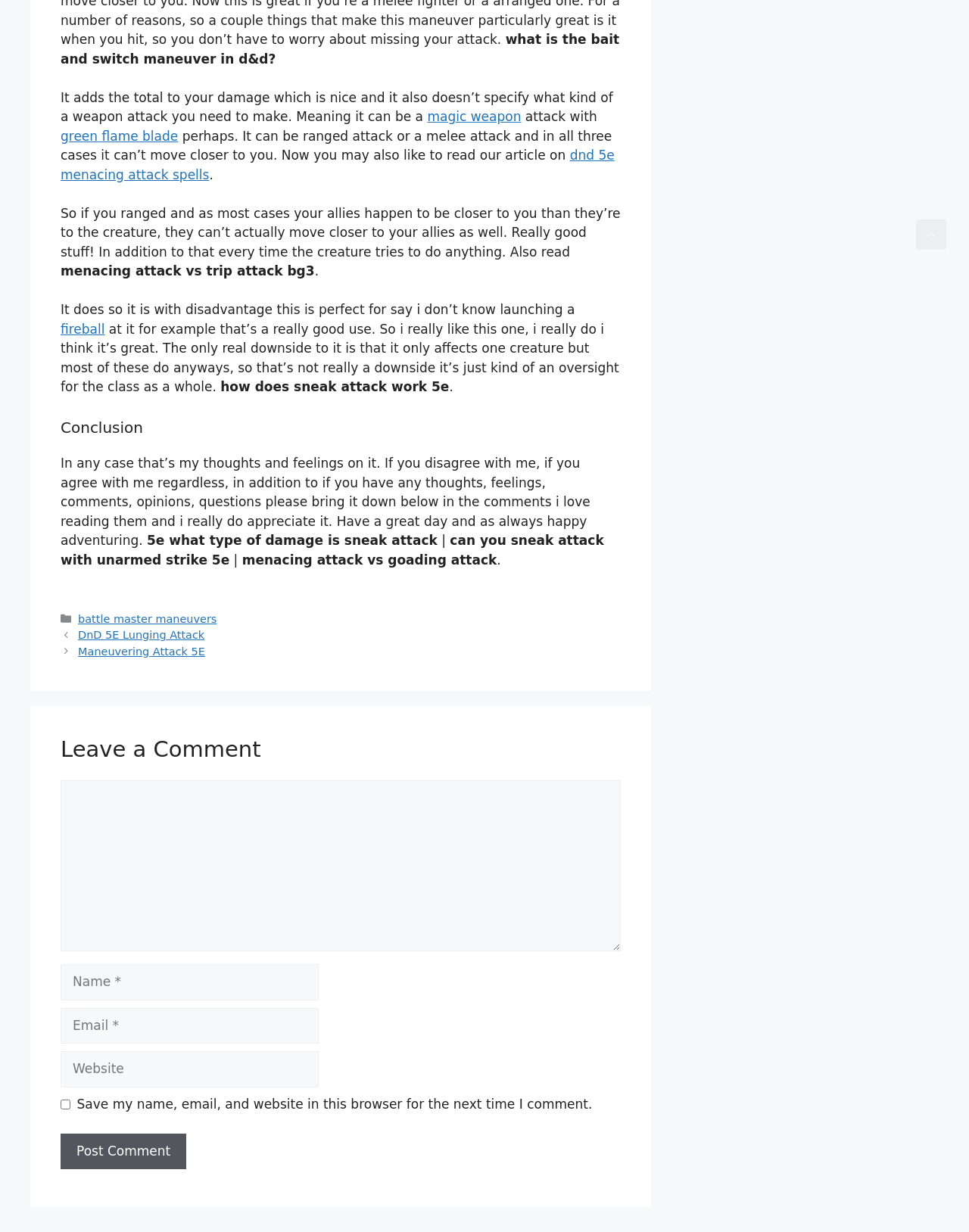Identify the bounding box coordinates for the element that needs to be clicked to fulfill this instruction: "Click the 'magic weapon' link". Provide the coordinates in the format of four float numbers between 0 and 1: [left, top, right, bottom].

[0.441, 0.089, 0.538, 0.101]